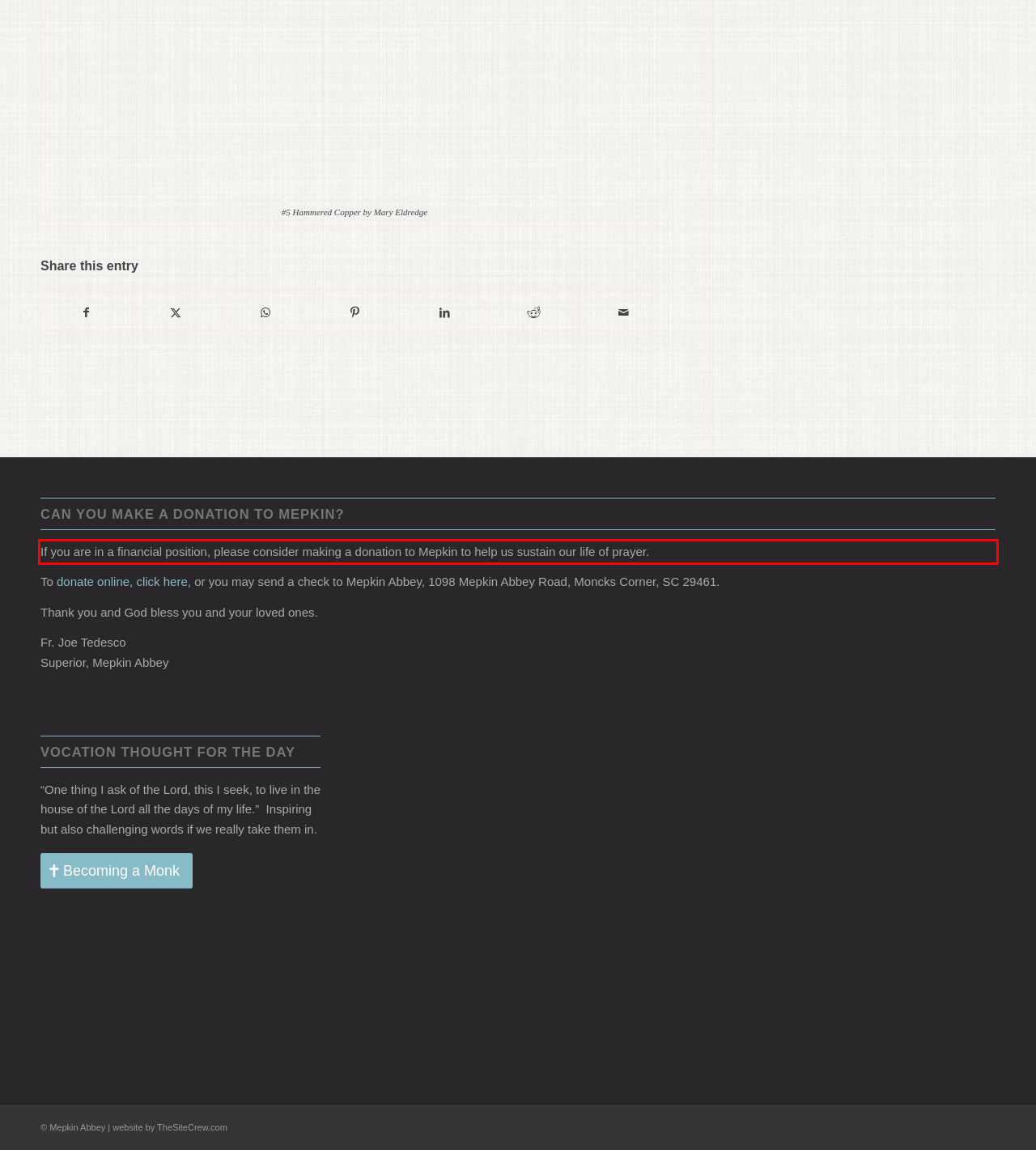You have a screenshot of a webpage with a red bounding box. Use OCR to generate the text contained within this red rectangle.

If you are in a financial position, please consider making a donation to Mepkin to help us sustain our life of prayer.